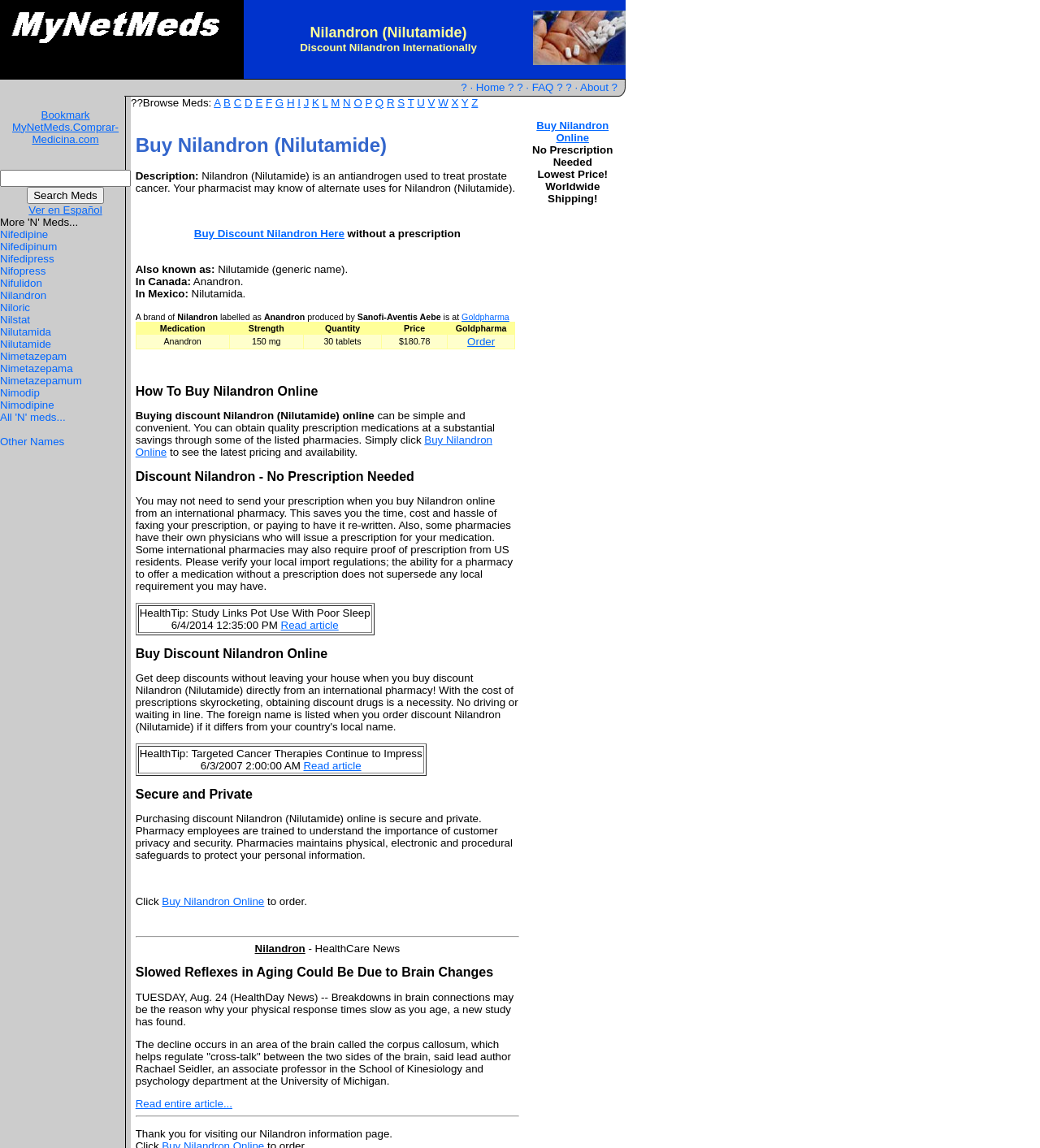Describe every aspect of the webpage in a detailed manner.

This webpage is about buying Nilandron (Nilutamide) online without a prescription from an international pharmacy. At the top, there is a table with three cells, each containing an image and text. The first cell has an image and the text "Buy Discount Nilandron Online", the second cell has text "Nilandron (Nilutamide) Discount Nilandron Internationally", and the third cell has an image and the text "Buy Nilandron from an International Pharmacy".

Below this table, there is a navigation menu with links to "Home", "FAQ", and "About". On the left side, there is a heading "Buy Nilandron (Nilutamide)" followed by a description of the medication, its uses, and its generic names in different countries.

To the right of the description, there is a table with medication information, including strength, quantity, price, and a link to order. Below this table, there are several headings and paragraphs of text discussing how to buy Nilandron online, the benefits of buying from an international pharmacy, and the importance of customer privacy and security.

There are also several health tips and news articles scattered throughout the page, including "Study Links Pot Use With Poor Sleep", "Targeted Cancer Therapies Continue to Impress", and "Slowed Reflexes in Aging Could Be Due to Brain Changes". These articles have links to read more. At the bottom of the page, there is a separator line and a heading "Nilandron - HealthCare News".